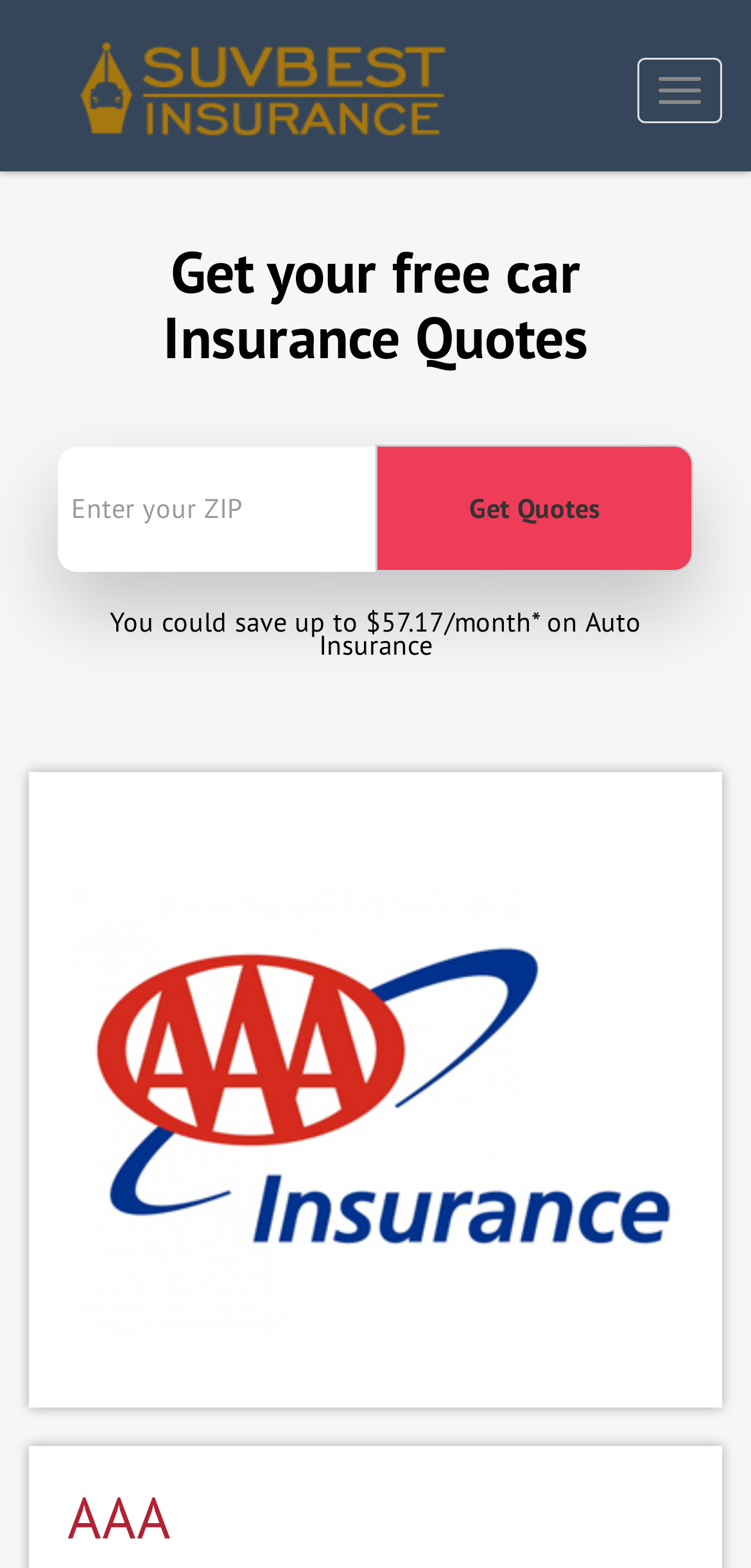Provide a thorough summary of the webpage.

The webpage is about AAA Car Insurance, with the title "AAA Car Insurance | SuvBestInsurance.com" at the top. At the top-left corner, there is a "Skip to main content" link, followed by a "Home" link with a corresponding image. On the top-right corner, there is a "Toggle navigation" button.

Below the top navigation bar, there is a section that spans the entire width of the page, containing a brief introduction to getting free car insurance quotes. This section includes two lines of text: "Get your free car" and "Insurance Quotes". 

Underneath this introduction, there is a form with a "Enter your ZIP" textbox and a "Get Quotes" button. The form is positioned slightly to the left of the center of the page. 

To the right of the form, there is a promotional text stating "You could save up to $57.17/month* on Auto Insurance". 

At the bottom of the page, there is a large heading that reads "AAA", taking up most of the width of the page.